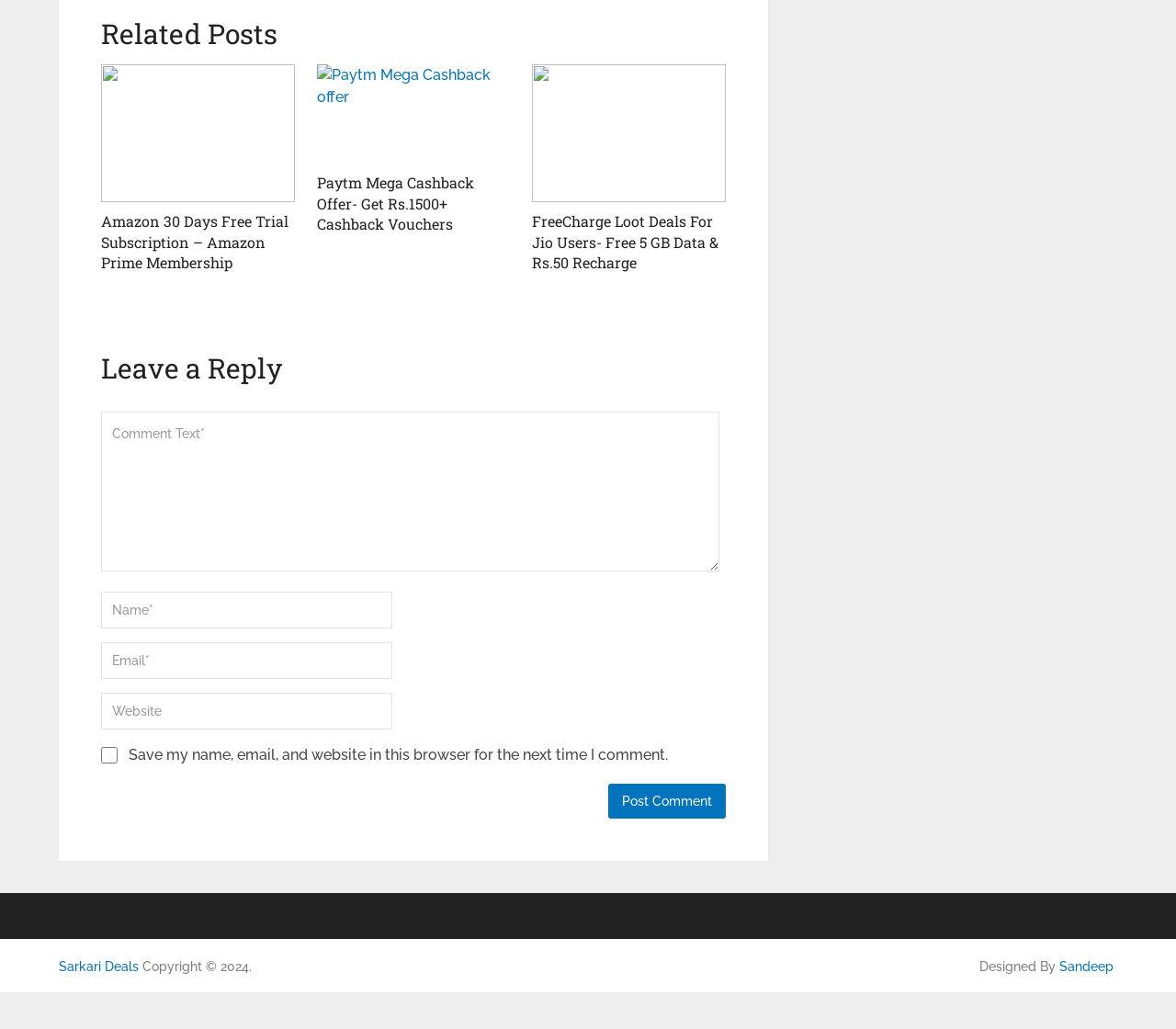How many articles are listed on the webpage?
Based on the screenshot, provide your answer in one word or phrase.

3